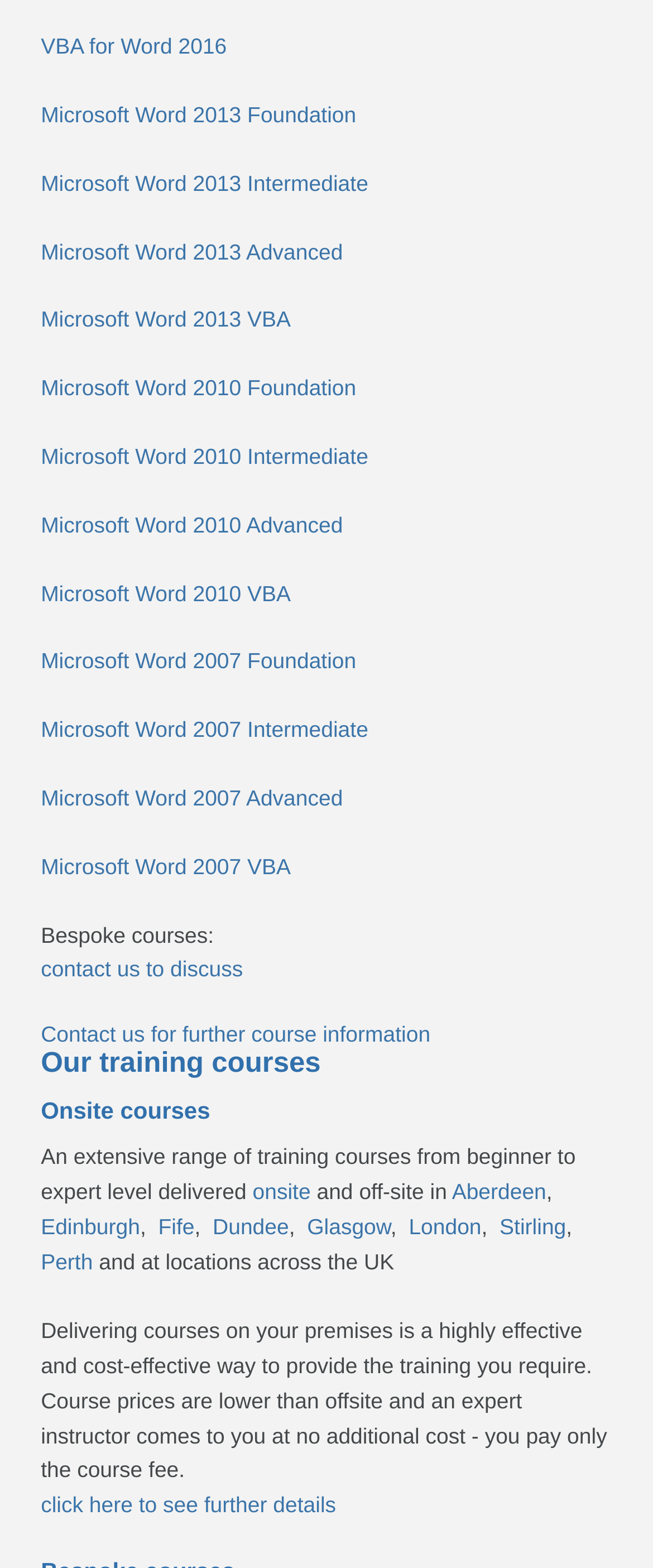Examine the image and give a thorough answer to the following question:
How can I get further course information?

There is a link that says 'Contact us for further course information', which suggests that I can get more information about the courses by contacting the provider.